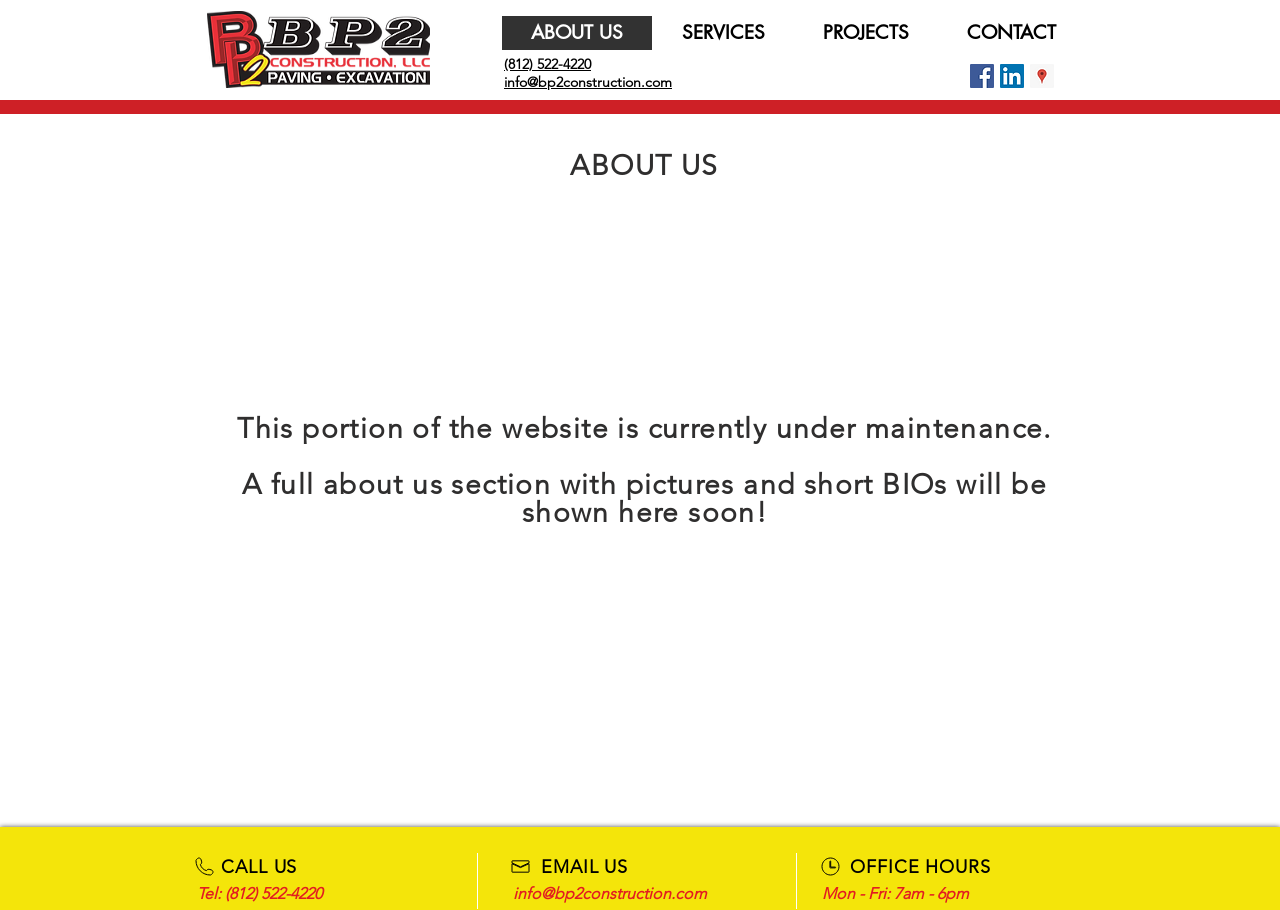Please examine the image and answer the question with a detailed explanation:
What is the phone number of bp2construction?

The phone number can be found in the top section of the webpage, where it is displayed as '(812) 522-4220' and also mentioned as 'Tel: (812) 522-4220' at the bottom of the page.